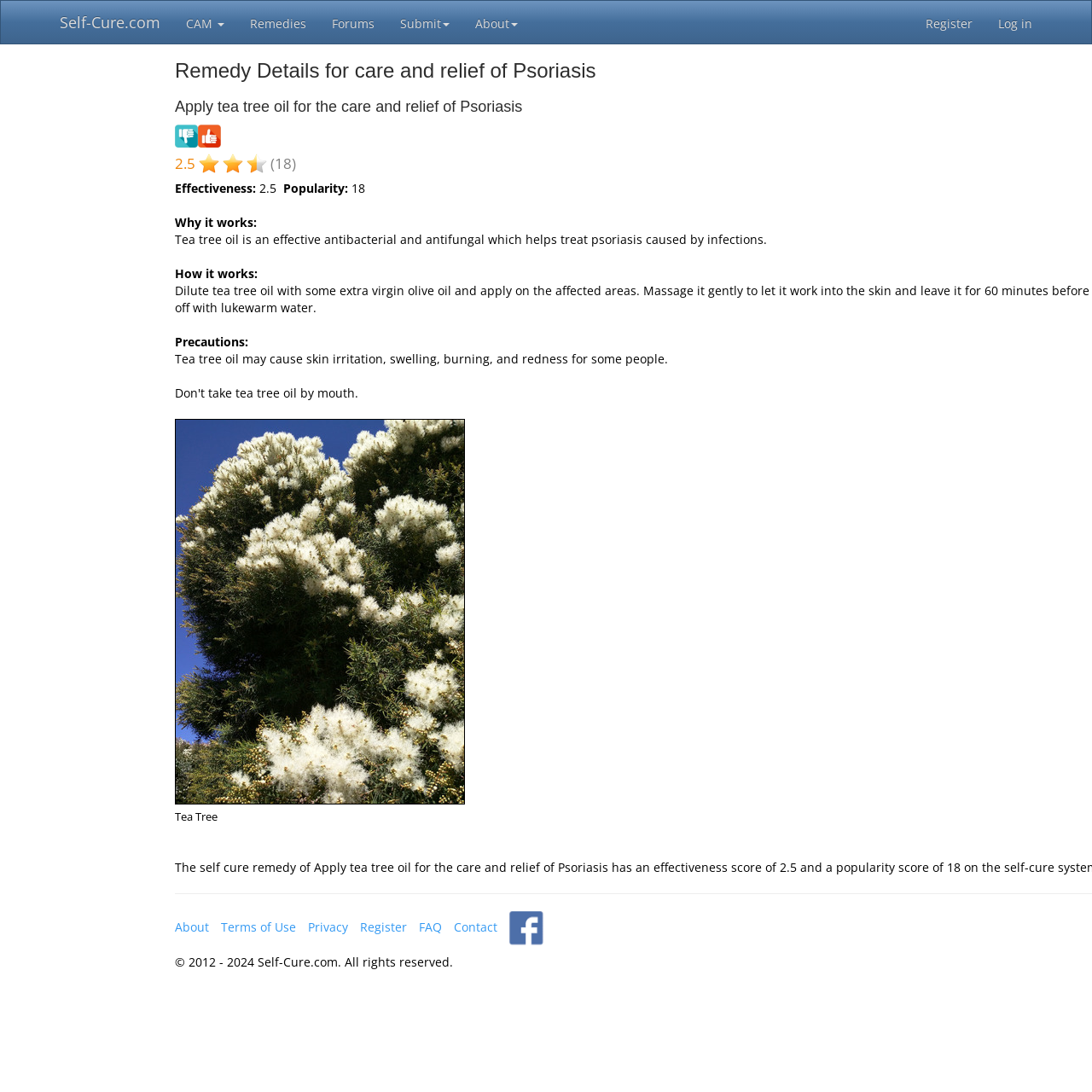Identify and extract the main heading of the webpage.

Remedy Details for care and relief of Psoriasis